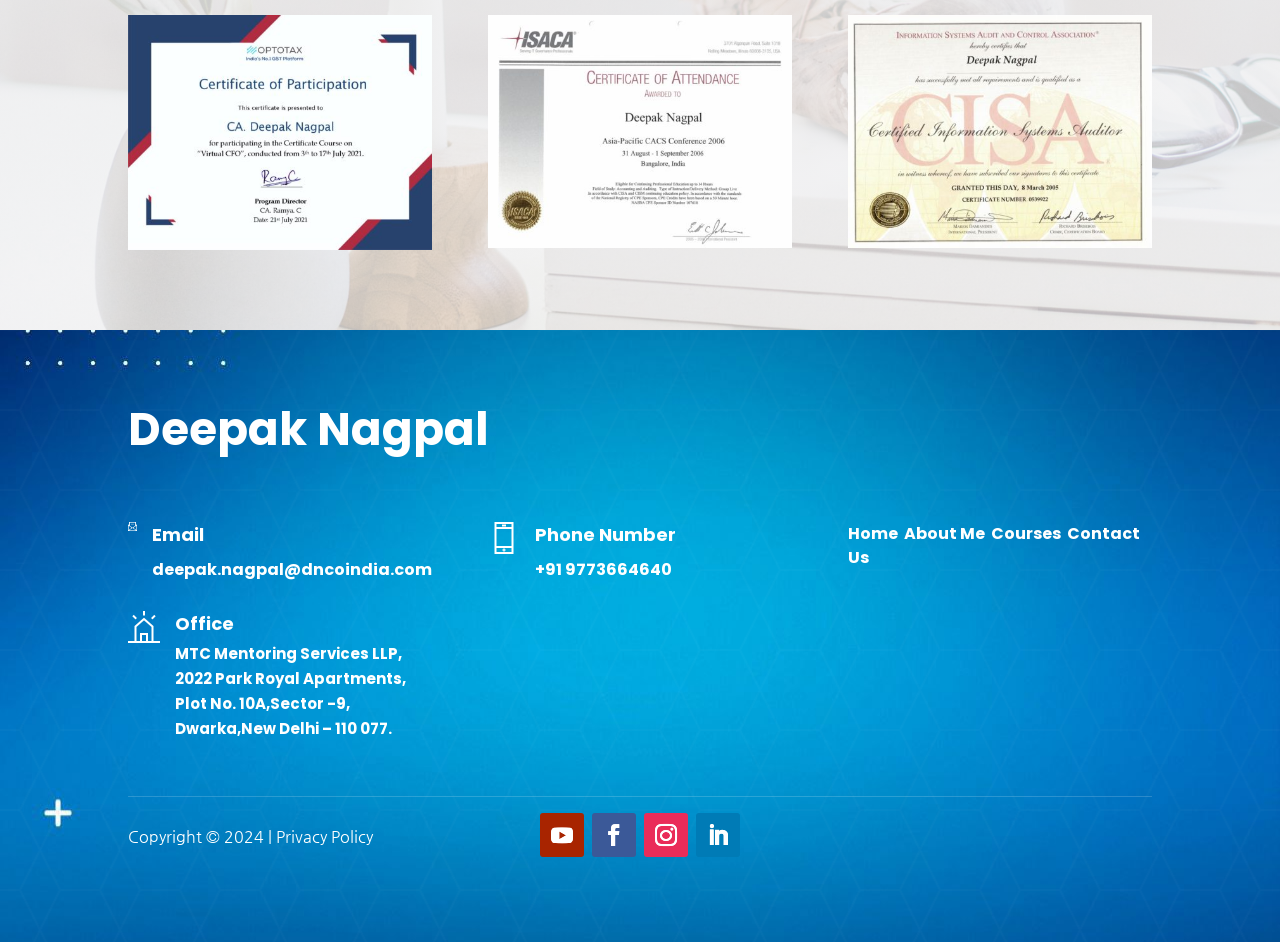What is the phone number?
Offer a detailed and exhaustive answer to the question.

The phone number is mentioned in the static text element with the text '+91 9773664640' under the 'Phone Number' heading in the third table layout.